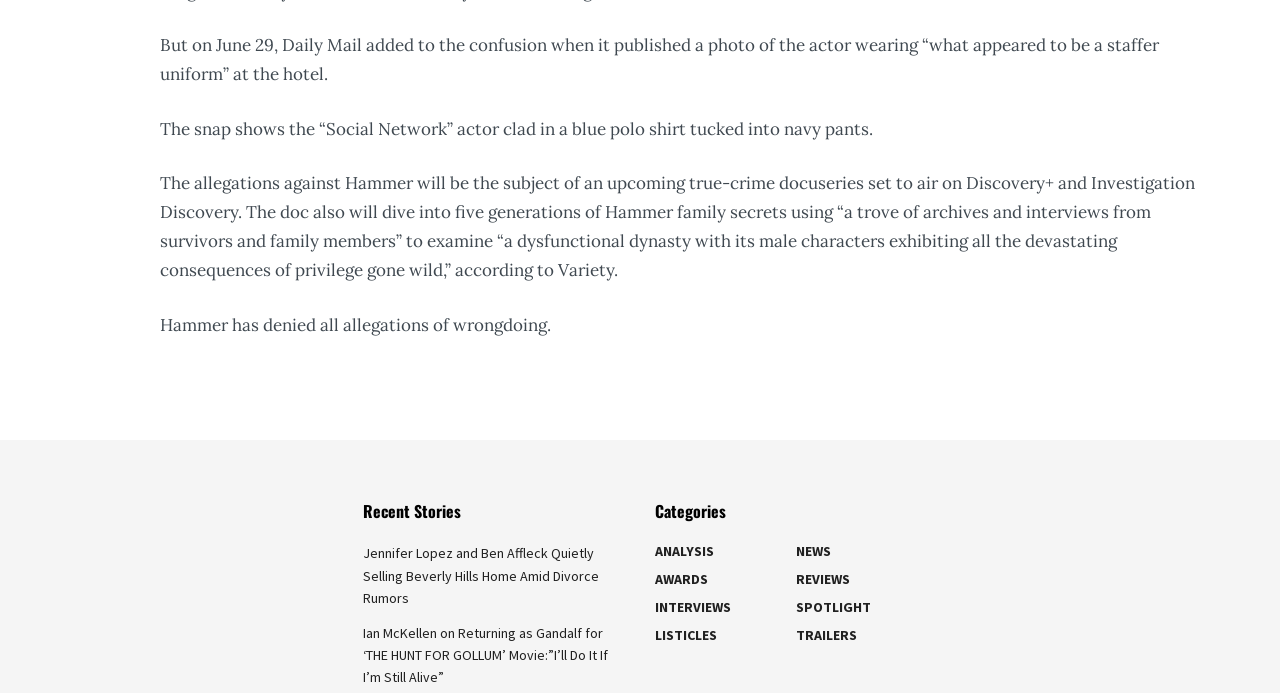Please determine the bounding box coordinates of the element's region to click in order to carry out the following instruction: "View news". The coordinates should be four float numbers between 0 and 1, i.e., [left, top, right, bottom].

[0.622, 0.783, 0.649, 0.809]